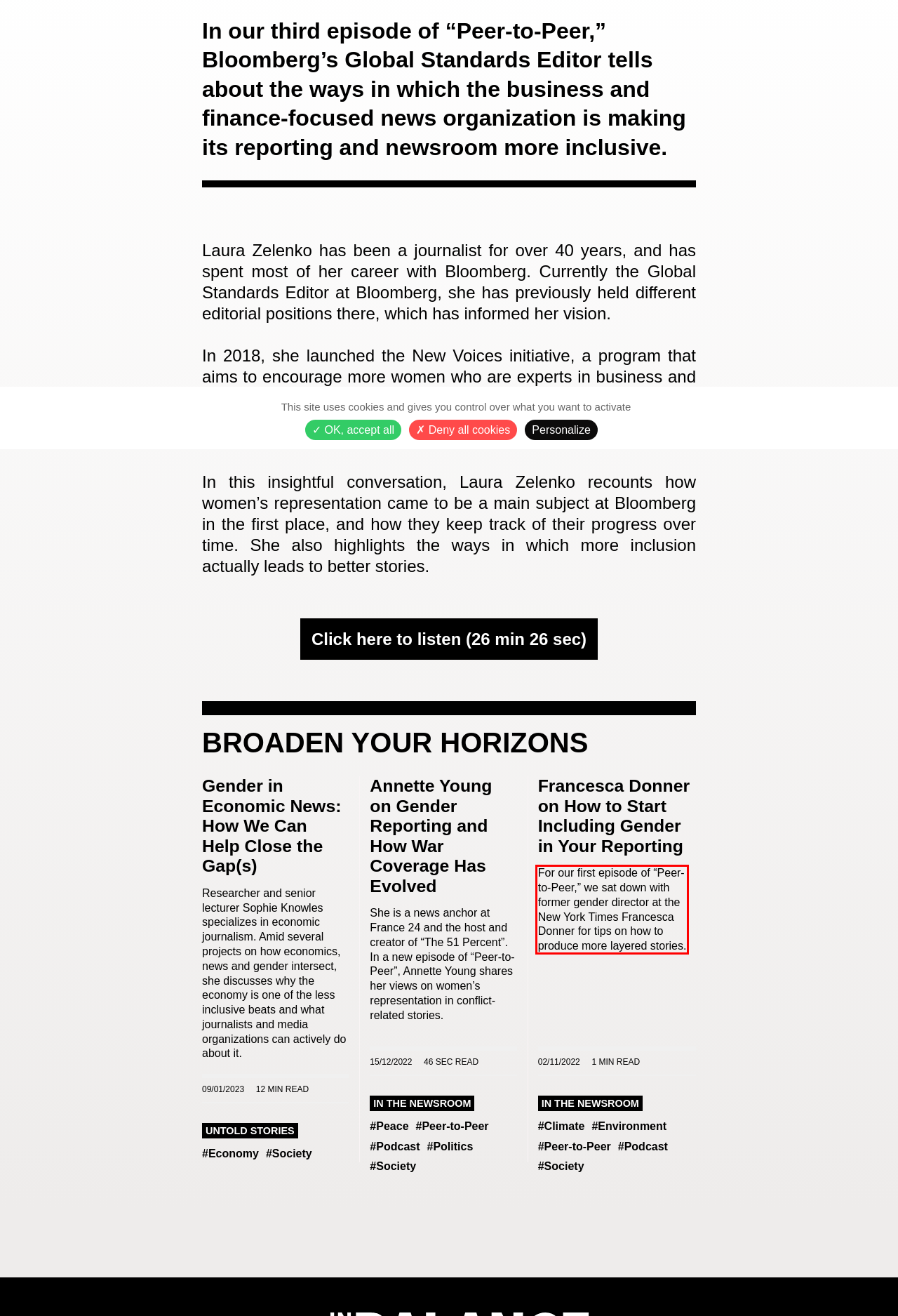Examine the webpage screenshot and use OCR to recognize and output the text within the red bounding box.

For our first episode of “Peer-to-Peer,” we sat down with former gender director at the New York Times Francesca Donner for tips on how to produce more layered stories.